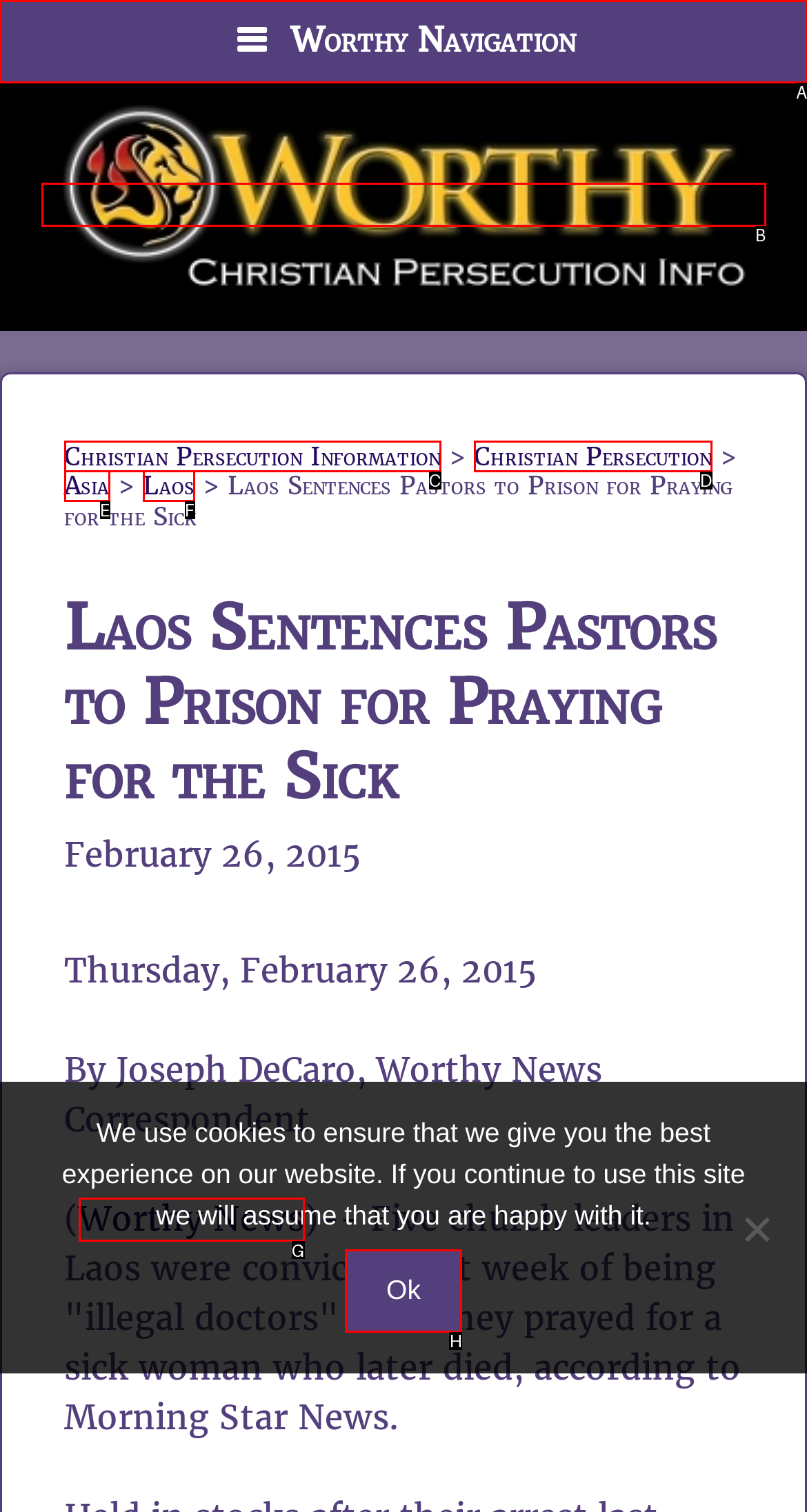Find the option you need to click to complete the following instruction: Click the Worthy Navigation button
Answer with the corresponding letter from the choices given directly.

A